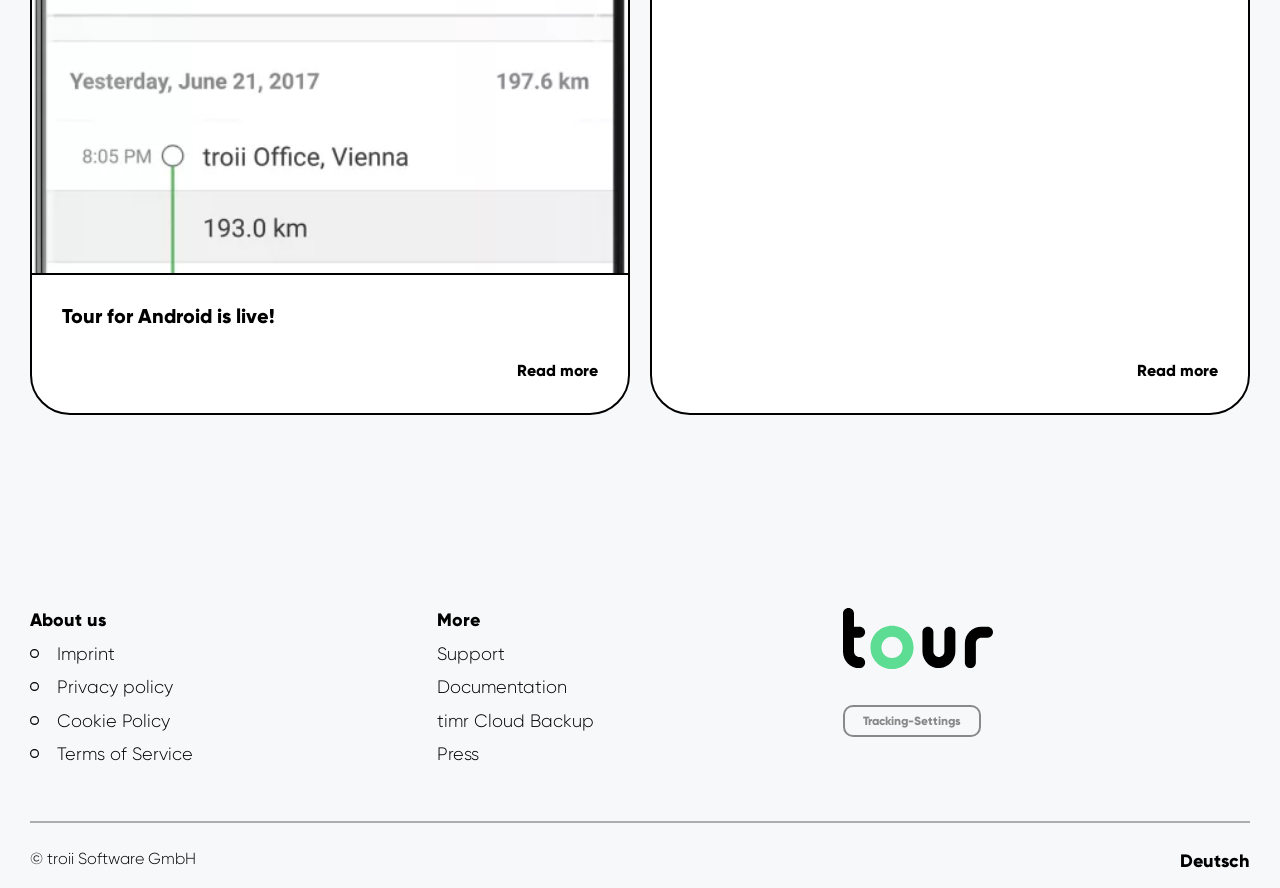Identify the coordinates of the bounding box for the element that must be clicked to accomplish the instruction: "Change tracking settings".

[0.659, 0.793, 0.767, 0.83]